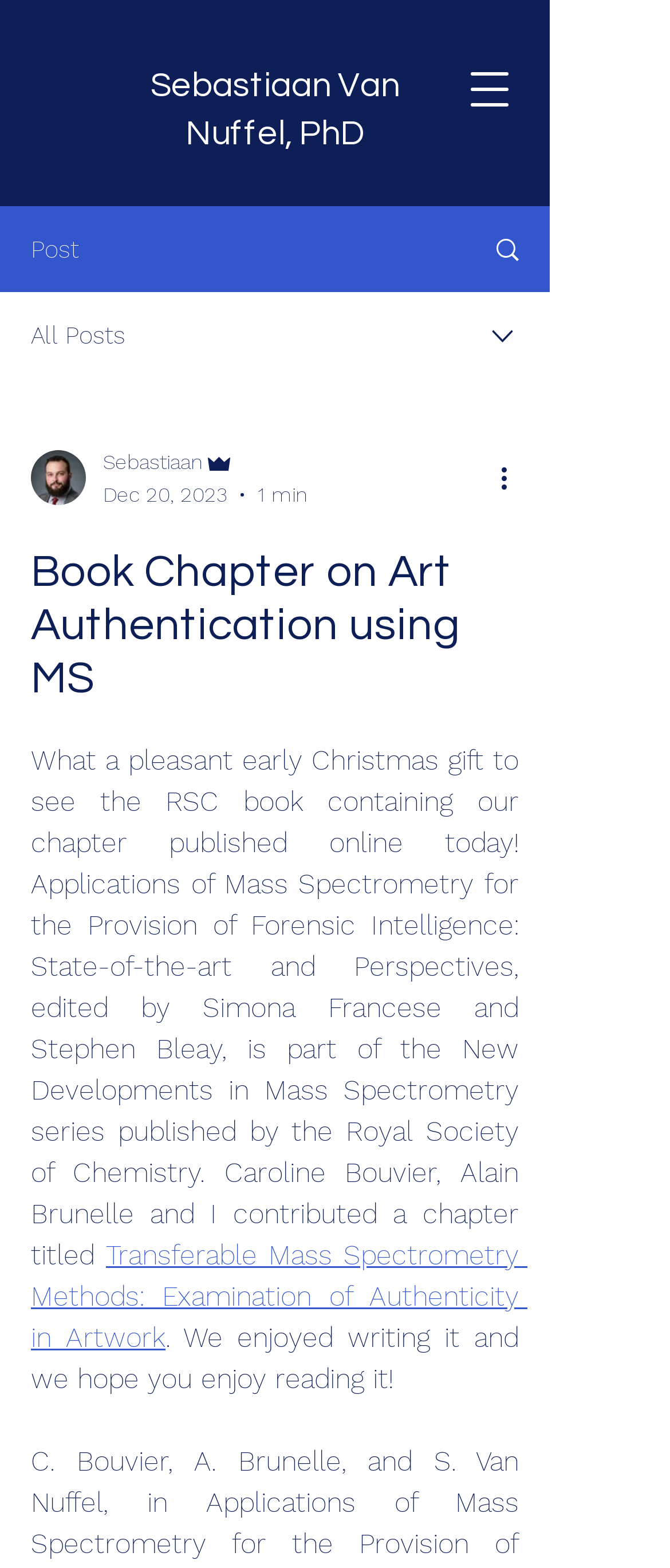Respond with a single word or phrase to the following question: What is the title of the chapter?

Transferable Mass Spectrometry Methods